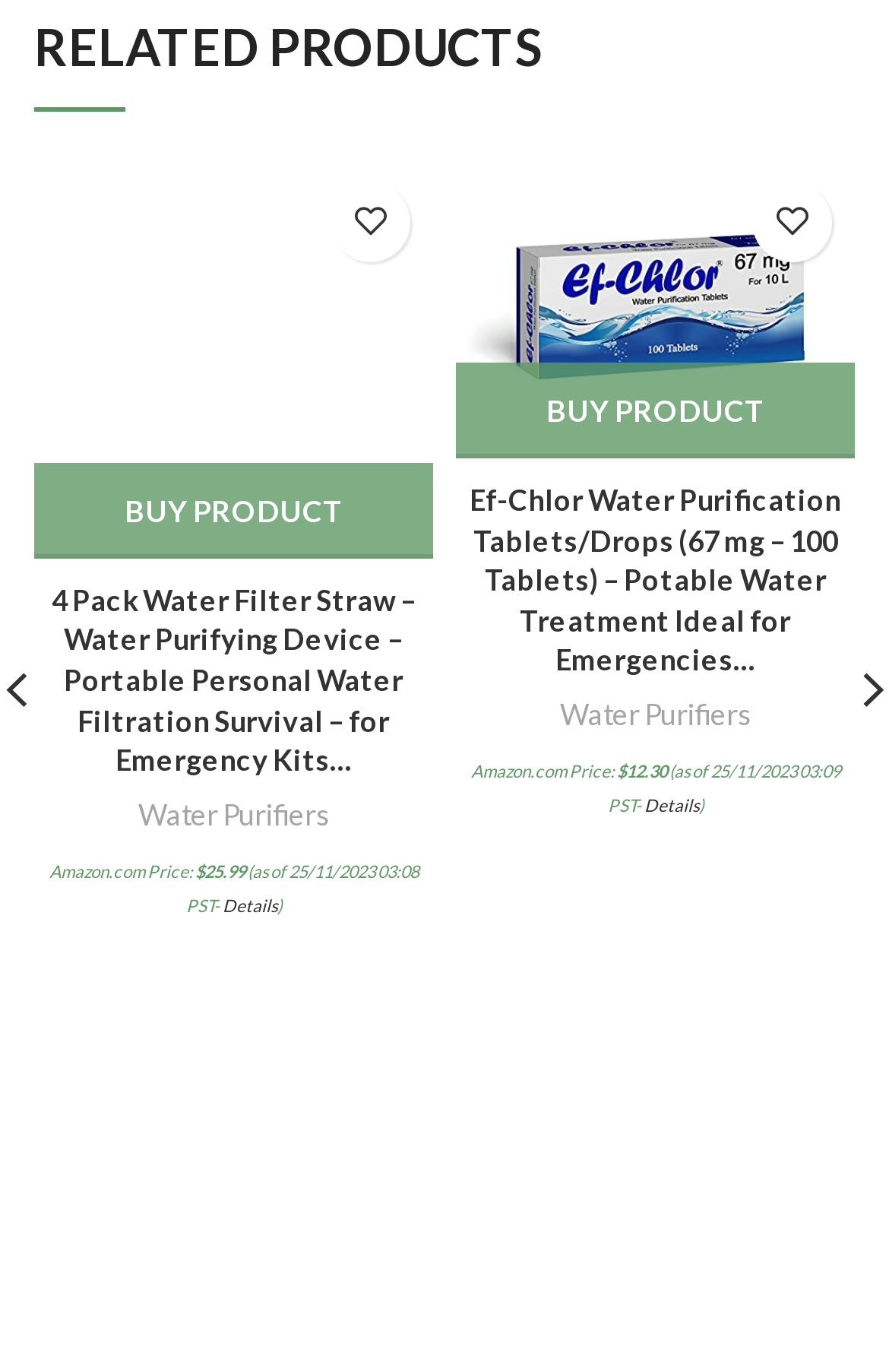Please determine the bounding box coordinates of the section I need to click to accomplish this instruction: "Add to wishlist".

[0.846, 0.132, 0.936, 0.191]